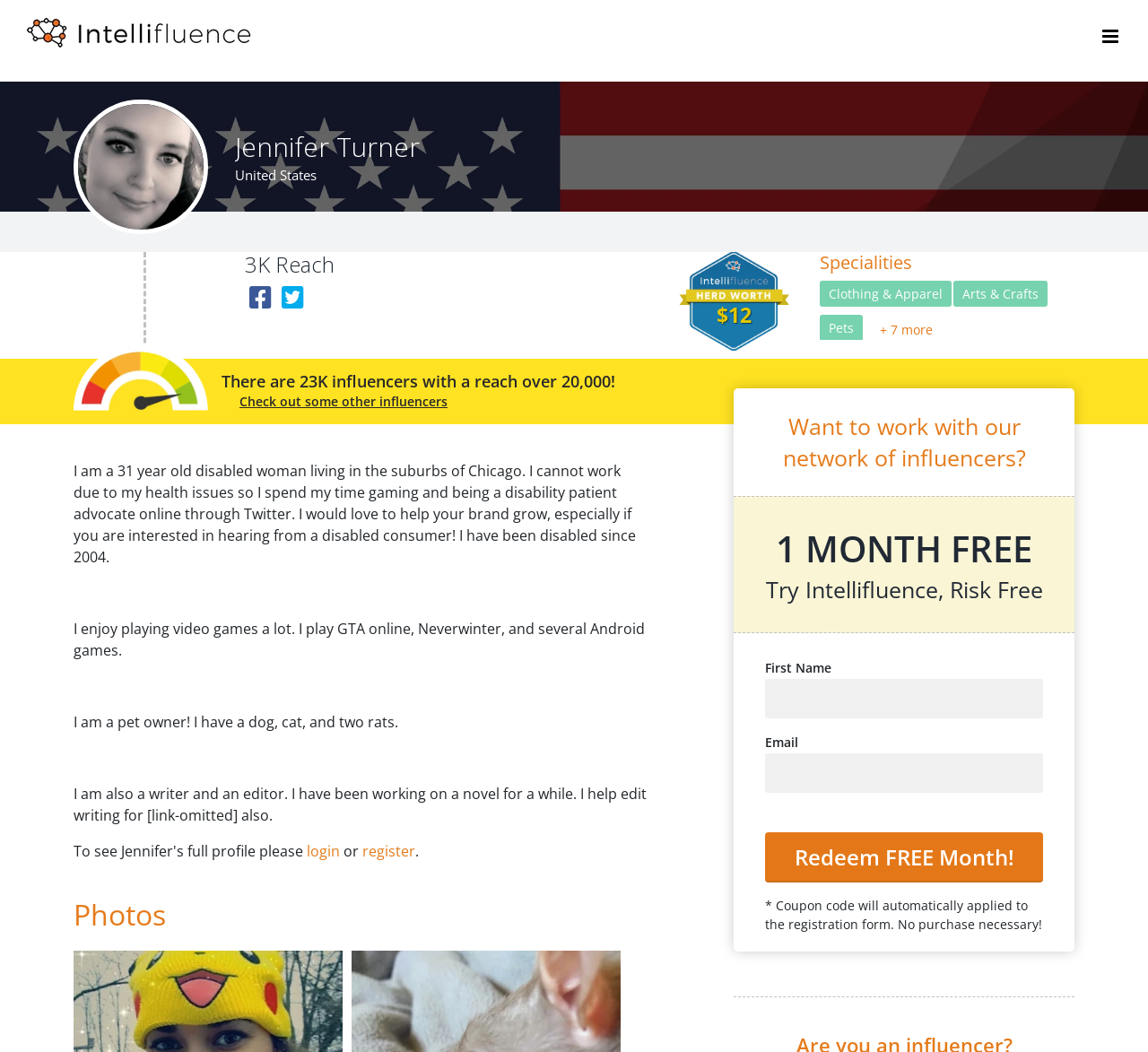Create an in-depth description of the webpage, covering main sections.

This webpage is about Jennifer Turner's profile on Intellifluence, a platform for influencers. At the top left, there is an Intellifluence logo, and on the top right, there is a toggle button to open the mobile menu. Below the logo, there is a profile picture of Jennifer Turner, along with her name and location, "United States", in headings. 

To the right of the profile picture, there are several links and icons, including a heading showing her reach, "3K Reach", and three social media links. Below these, there is a section highlighting her specialties, including "Clothing & Apparel", "Arts & Crafts", and "Pets", with a button to show seven more specialties.

On the left side of the page, there is an image of a speedometer, followed by a paragraph of text describing the number of influencers on the platform. Below this, there is a link to explore other influencers. 

The main content of the page is a bio section, where Jennifer Turner describes herself as a 31-year-old disabled woman living in Chicago, who spends her time gaming and advocating for disability rights online. She also mentions her interests, including playing video games, being a pet owner, and writing and editing.

At the bottom of the page, there are calls to action, including a section to register or log in, and a promotion to try Intellifluence for free. There is also a form to fill out to redeem a free month, with fields for first name and email.